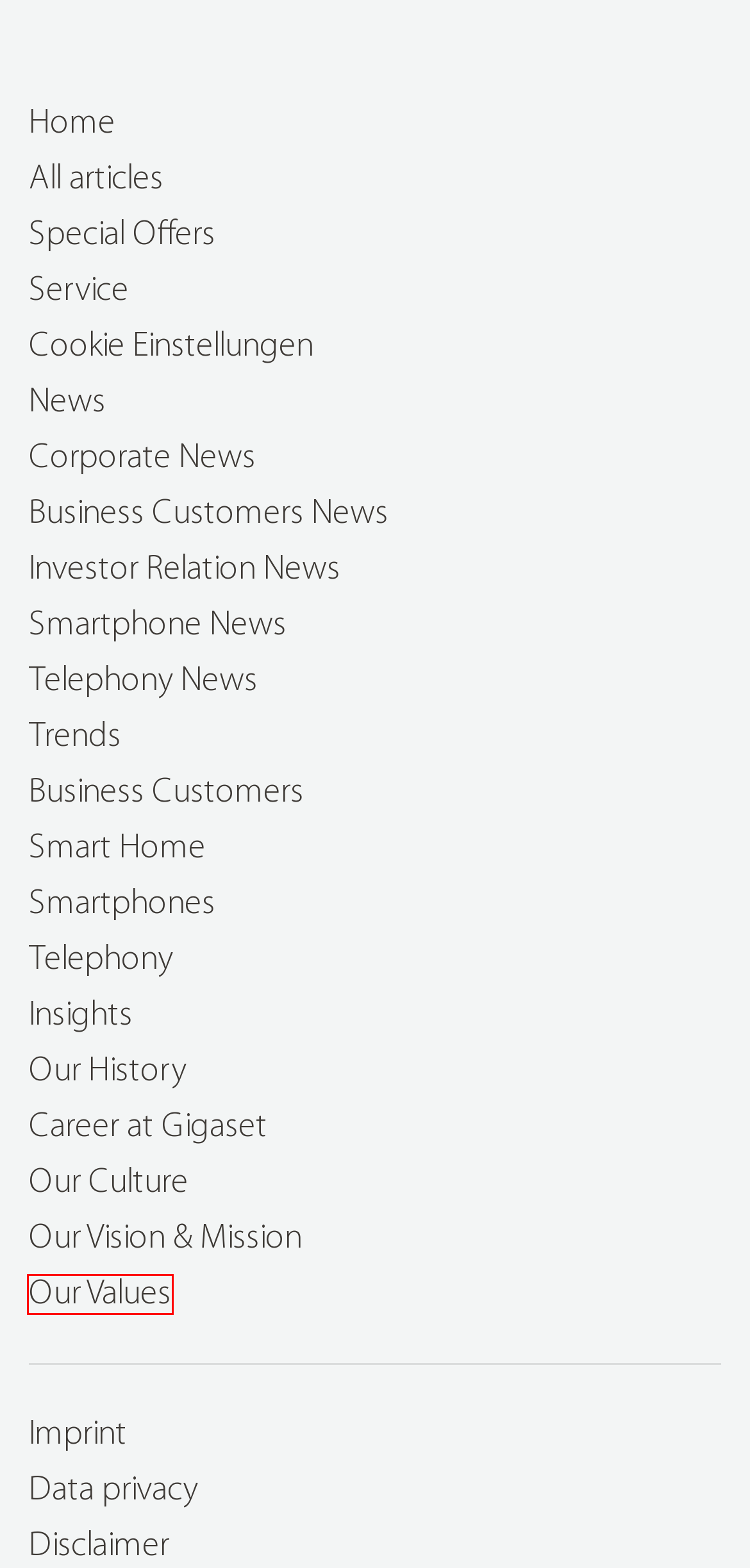Observe the webpage screenshot and focus on the red bounding box surrounding a UI element. Choose the most appropriate webpage description that corresponds to the new webpage after clicking the element in the bounding box. Here are the candidates:
A. Trends Archive - Gigaset Blog | Gigaset Blog
B. All articles - Gigaset Blog | Gigaset Blog
C. Gigaset: Our Culture | Gigaset Blog
D. Smartphone News Archive - Gigaset Blog | Gigaset Blog
E. Data privacy - Gigaset Blog | Gigaset Blog
F. Special Offers - Gigaset Blog | Gigaset Blog
G. The Gigaset Vision & Mission | Gigaset Blog
H. Gigaset: Our Values | Gigaset Blog

H